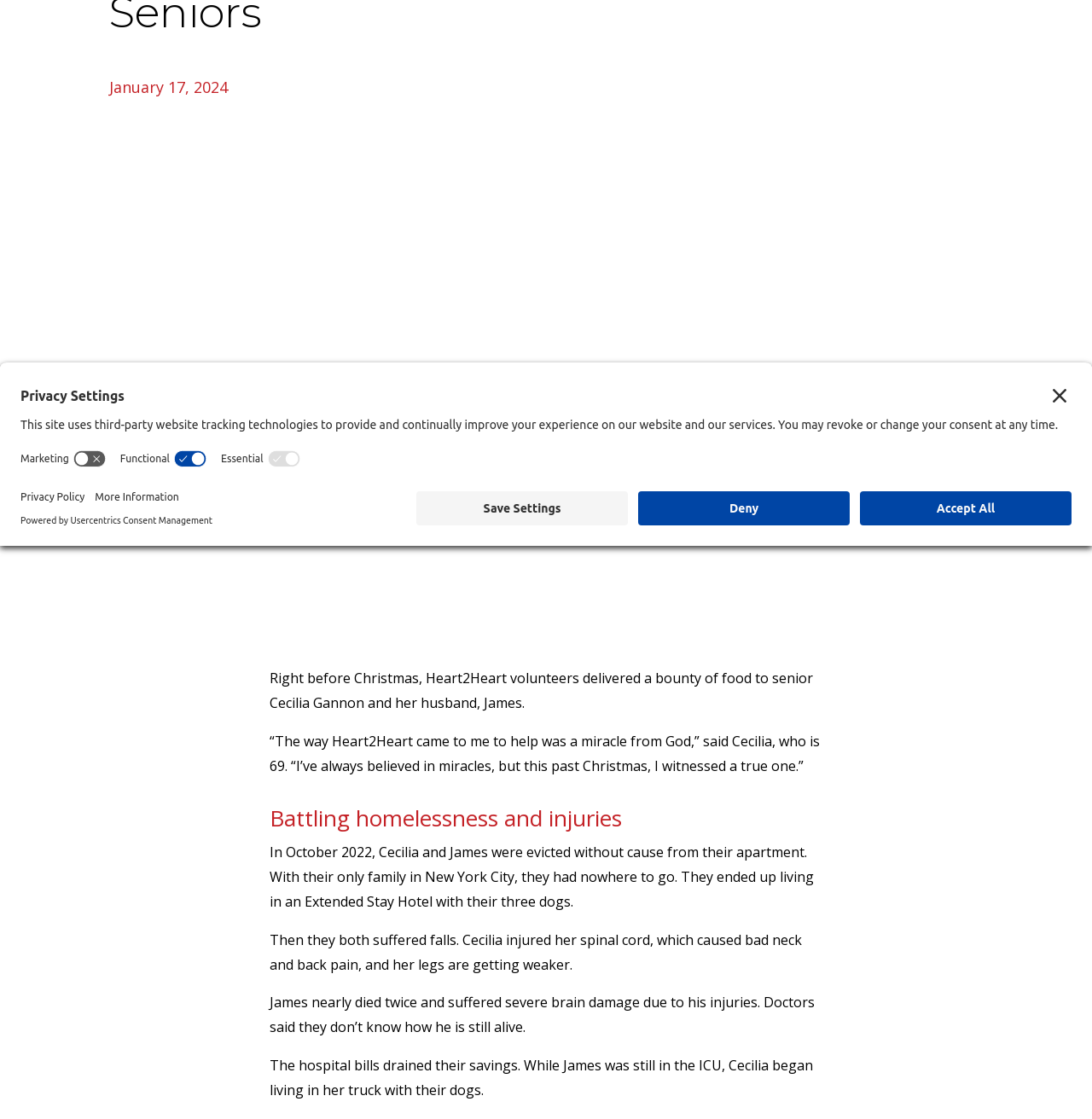Bounding box coordinates must be specified in the format (top-left x, top-left y, bottom-right x, bottom-right y). All values should be floating point numbers between 0 and 1. What are the bounding box coordinates of the UI element described as: Usercentrics Consent Management

[0.064, 0.46, 0.195, 0.47]